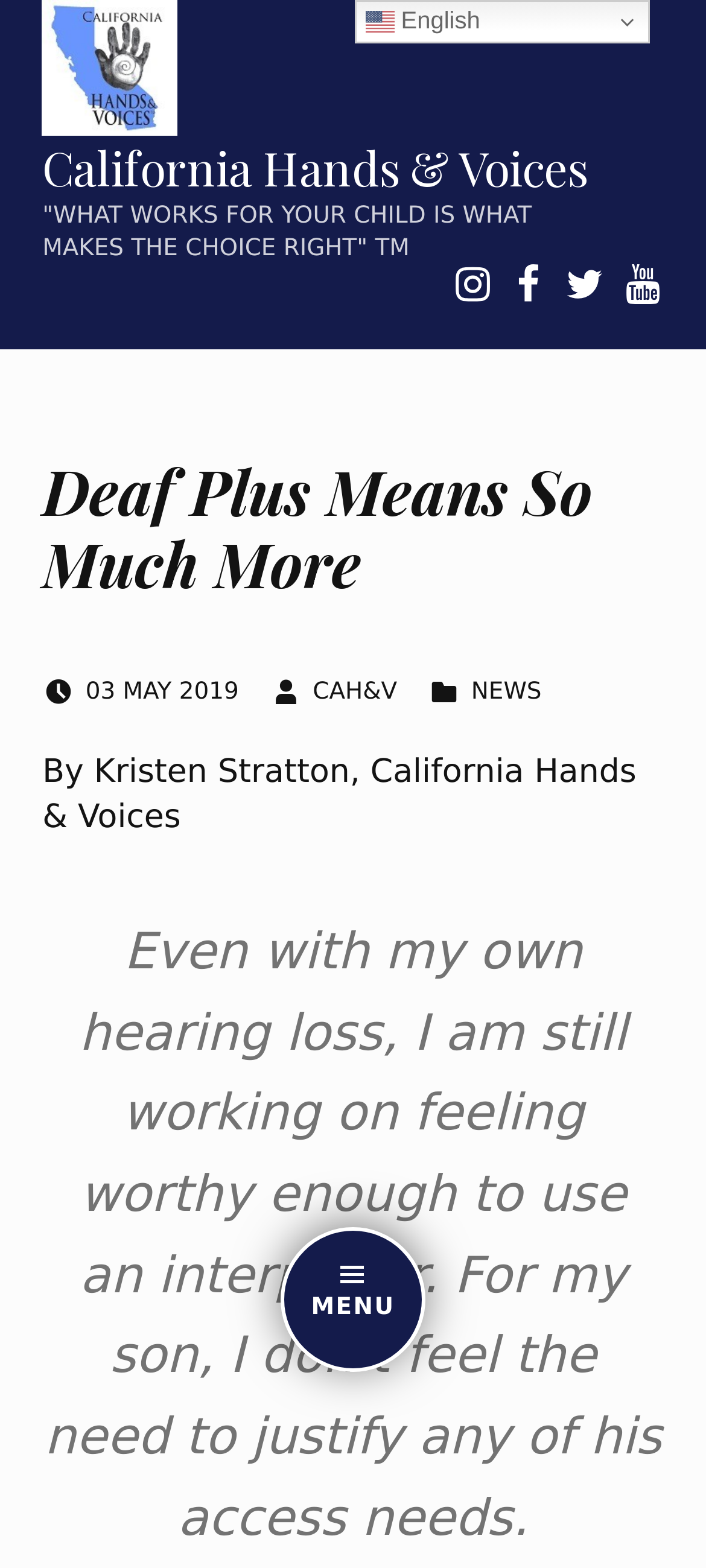Find and generate the main title of the webpage.

Deaf Plus Means So Much More